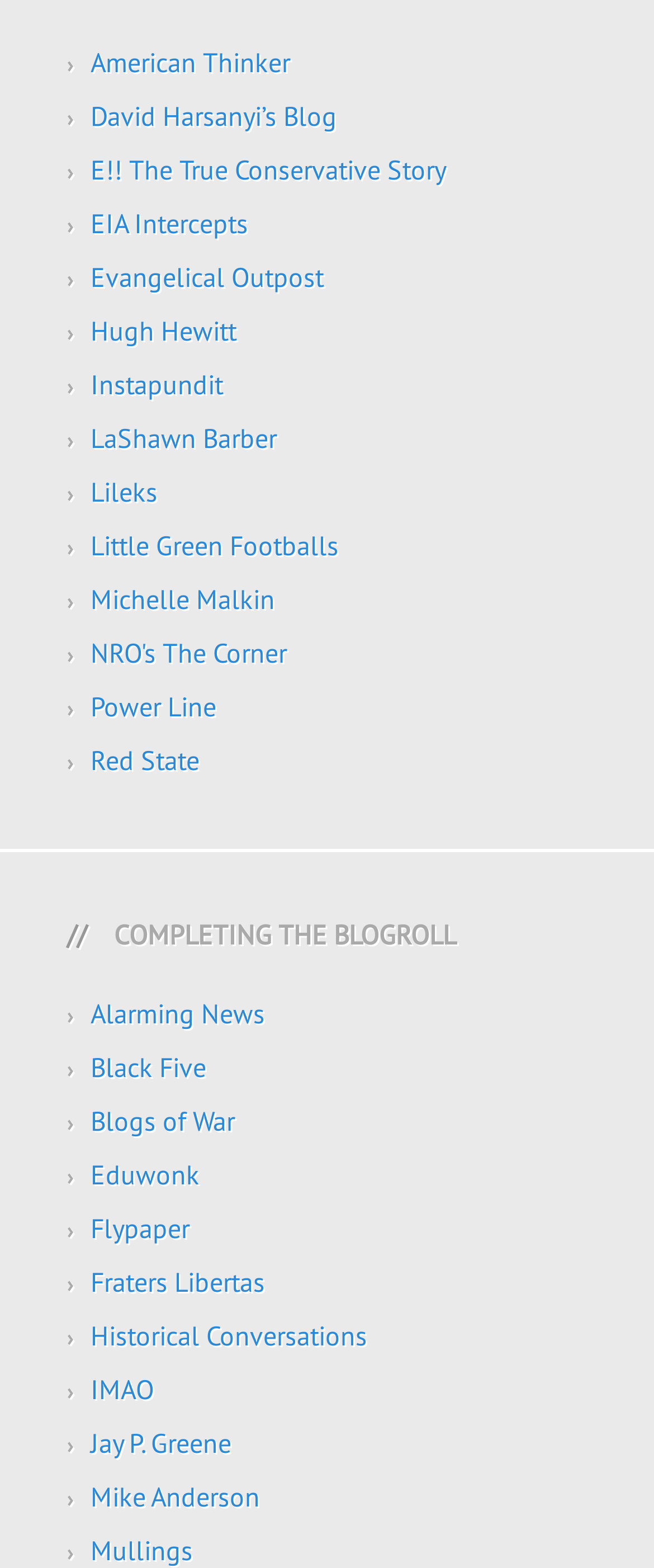Locate the bounding box coordinates of the element to click to perform the following action: 'explore the blog Mullings'. The coordinates should be given as four float values between 0 and 1, in the form of [left, top, right, bottom].

[0.138, 0.978, 0.295, 0.999]